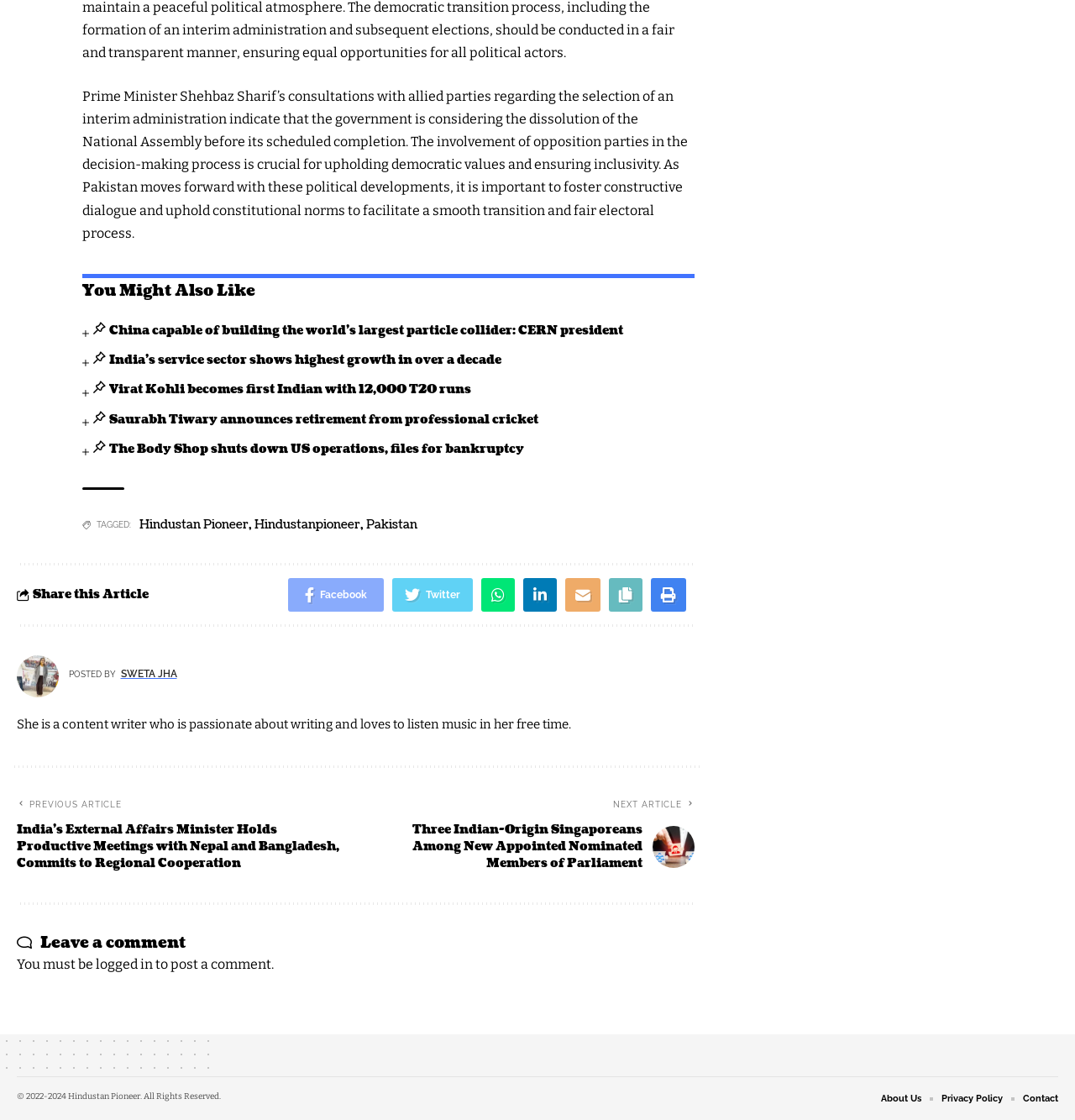Using the webpage screenshot, locate the HTML element that fits the following description and provide its bounding box: "Print".

[0.605, 0.516, 0.638, 0.546]